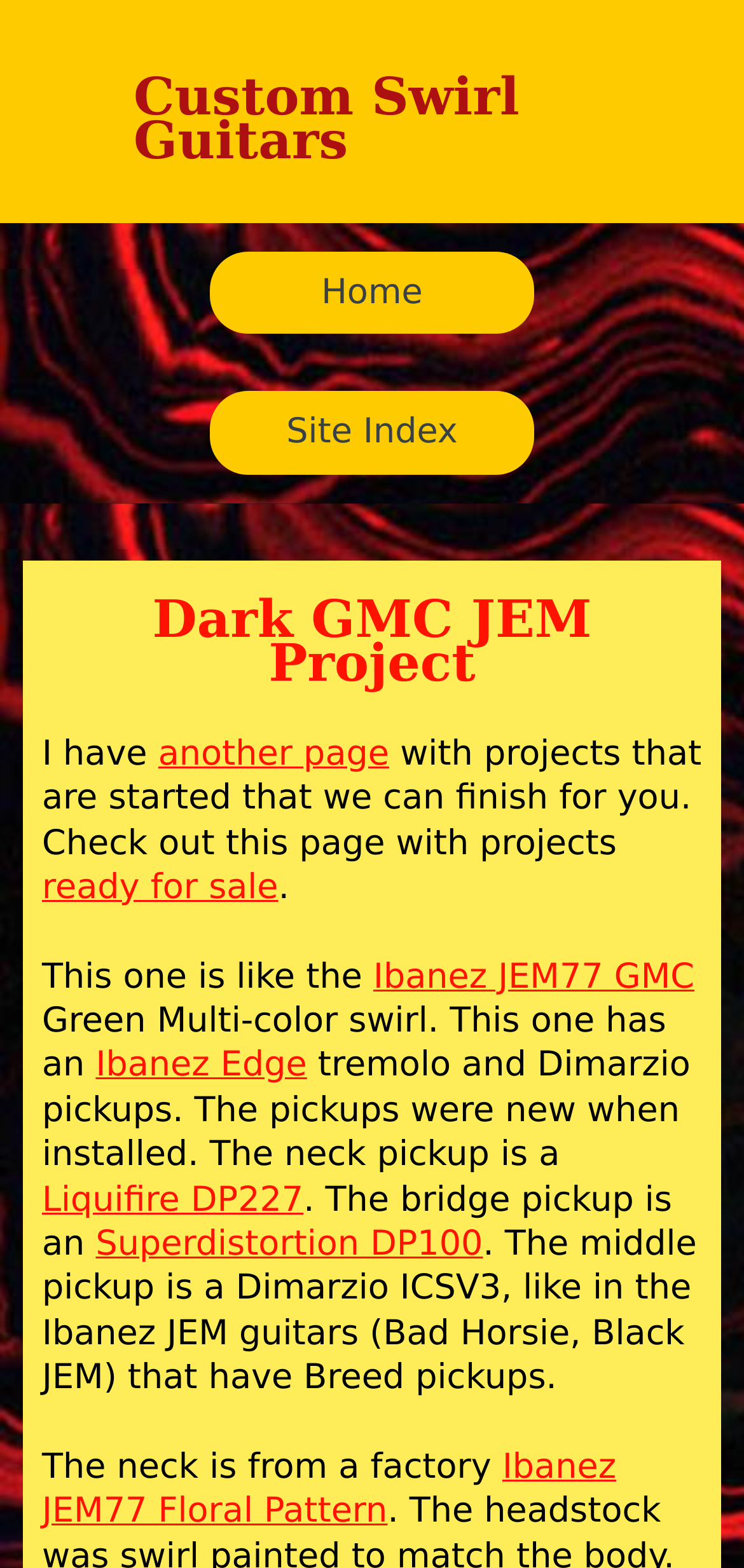Bounding box coordinates are specified in the format (top-left x, top-left y, bottom-right x, bottom-right y). All values are floating point numbers bounded between 0 and 1. Please provide the bounding box coordinate of the region this sentence describes: Ibanez JEM77 Floral Pattern

[0.056, 0.923, 0.828, 0.977]